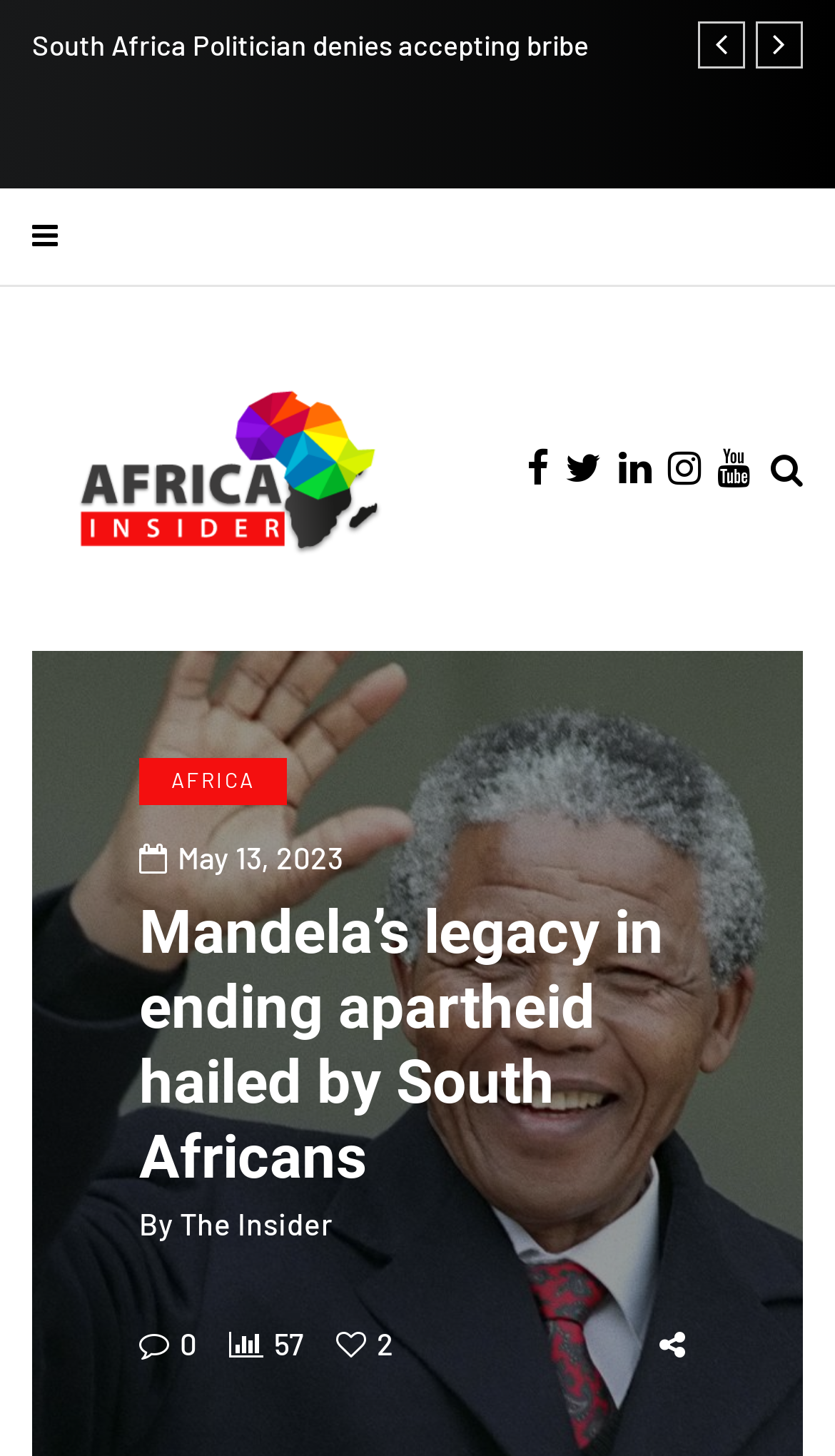Respond to the question with just a single word or phrase: 
How many comments does the news article have?

2